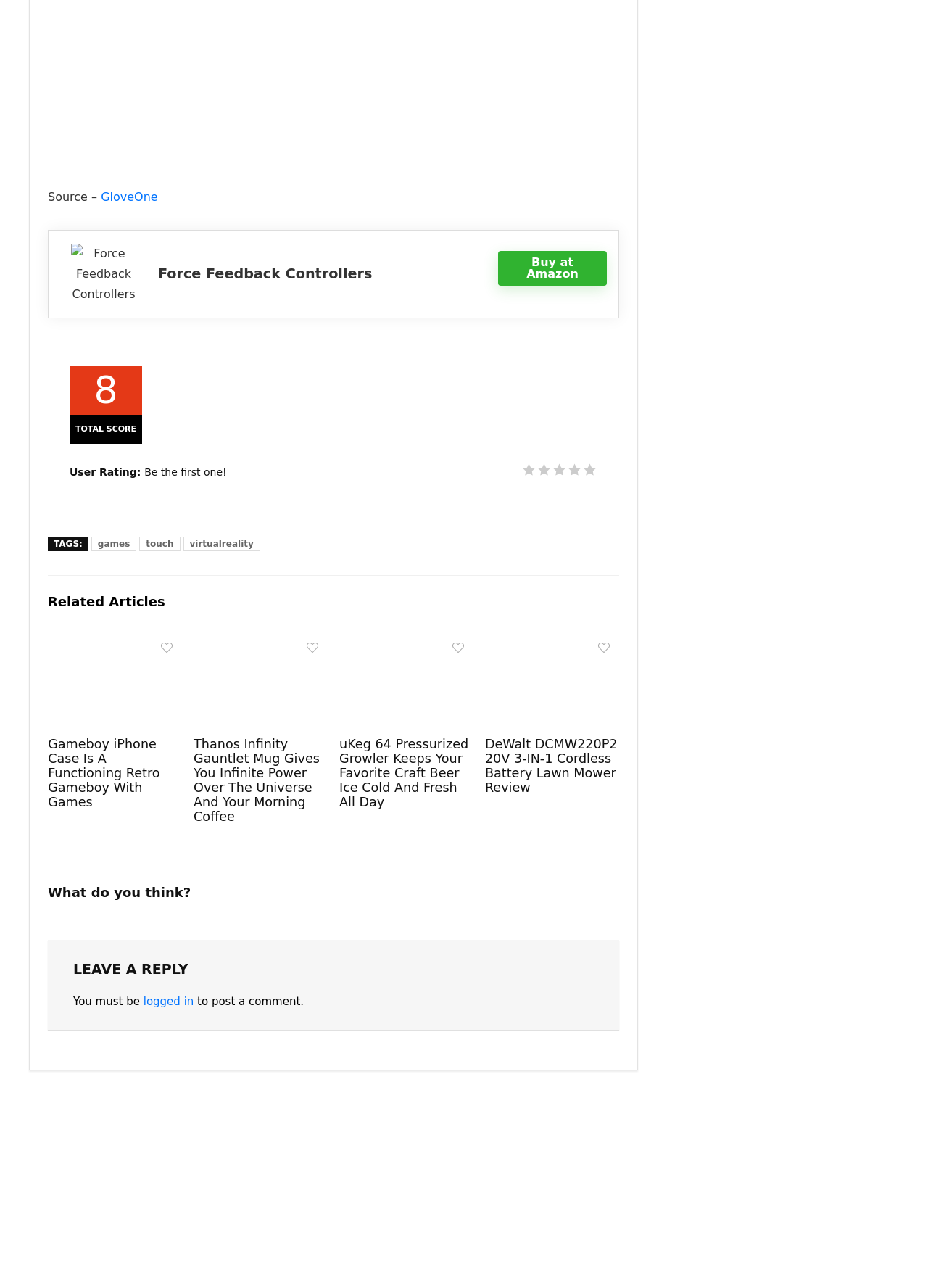Please predict the bounding box coordinates of the element's region where a click is necessary to complete the following instruction: "Buy at Amazon". The coordinates should be represented by four float numbers between 0 and 1, i.e., [left, top, right, bottom].

[0.537, 0.195, 0.654, 0.222]